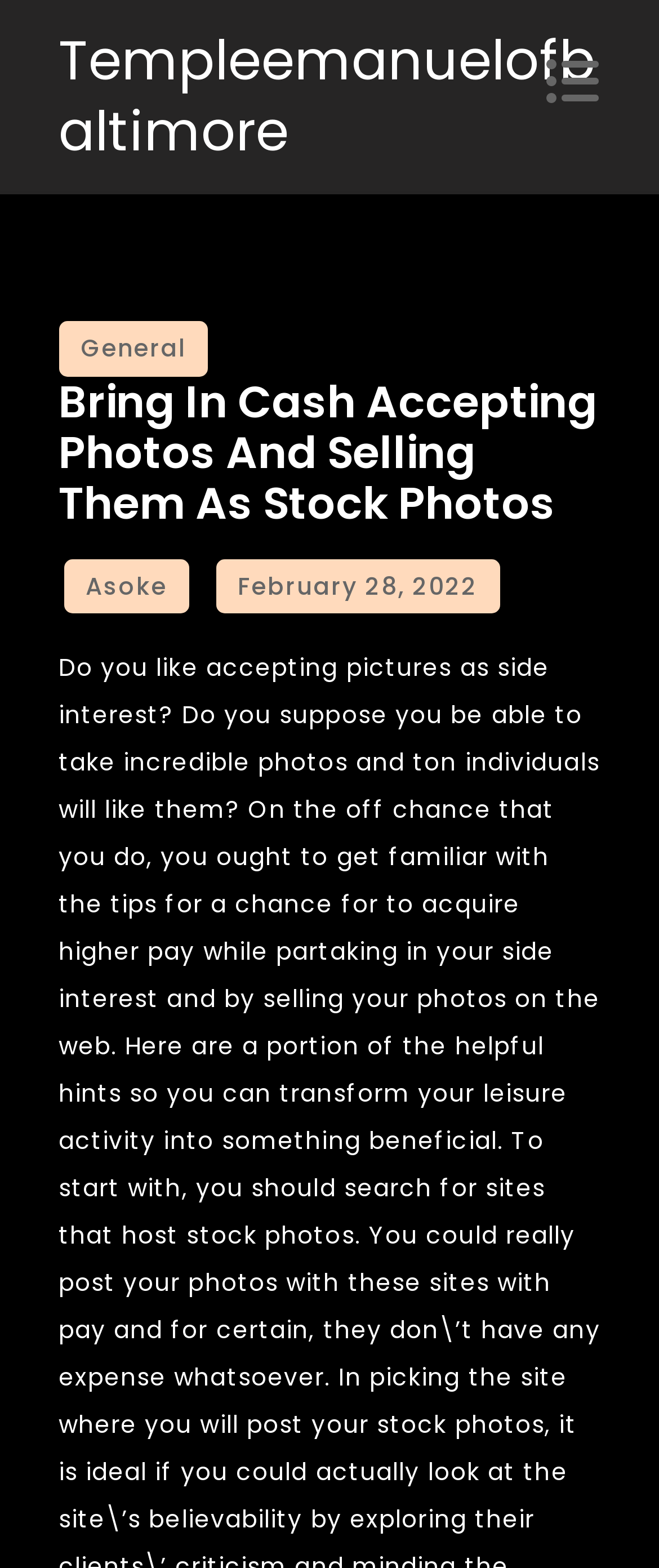Locate the bounding box of the UI element described in the following text: "February 28, 2022February 24, 2022".

[0.328, 0.357, 0.758, 0.391]